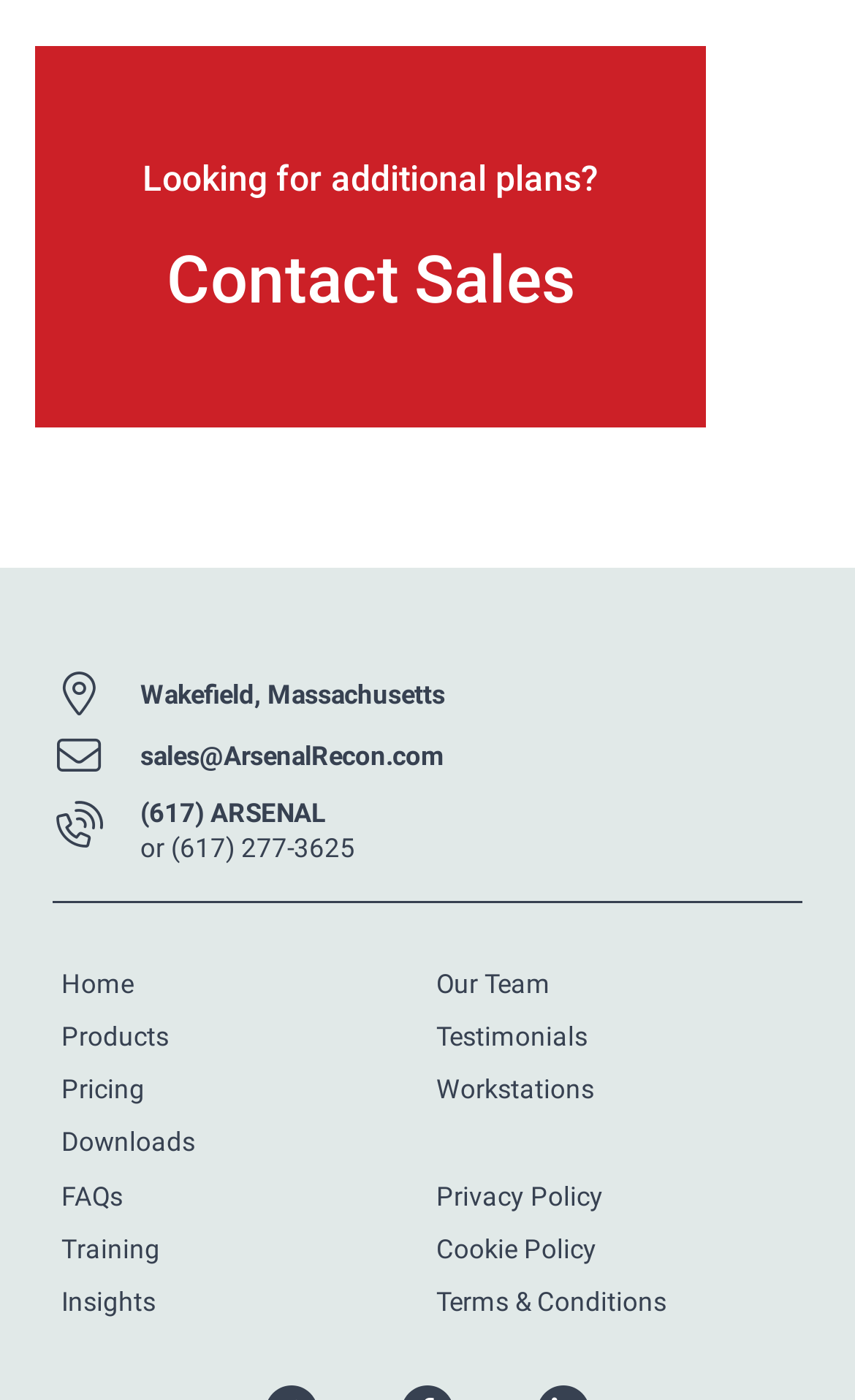Using the given element description, provide the bounding box coordinates (top-left x, top-left y, bottom-right x, bottom-right y) for the corresponding UI element in the screenshot: Looking for additional plans?Contact Sales

[0.041, 0.033, 0.826, 0.305]